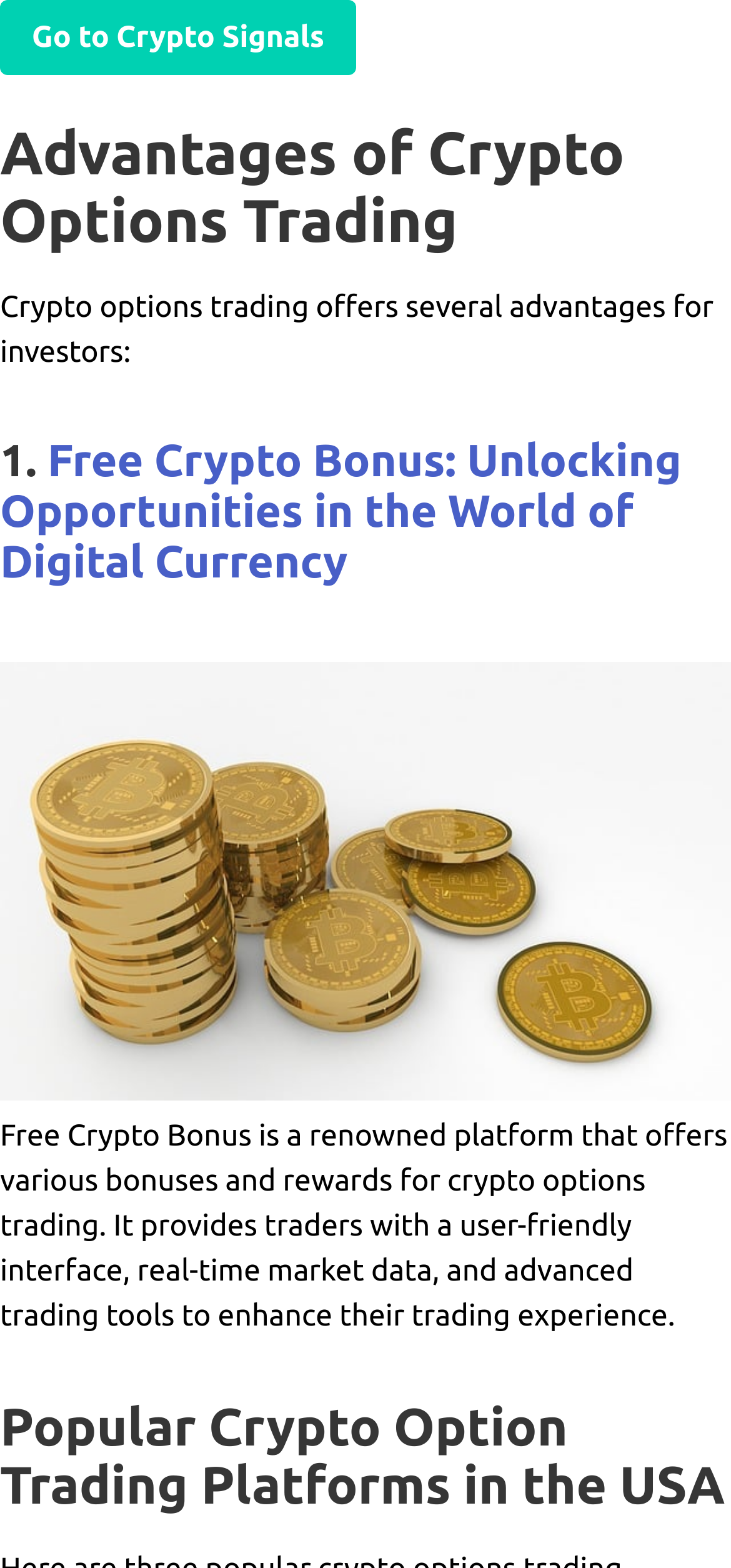What is the relationship between the link 'Go to Crypto Signals' and the main content?
Answer the question with just one word or phrase using the image.

Unrelated